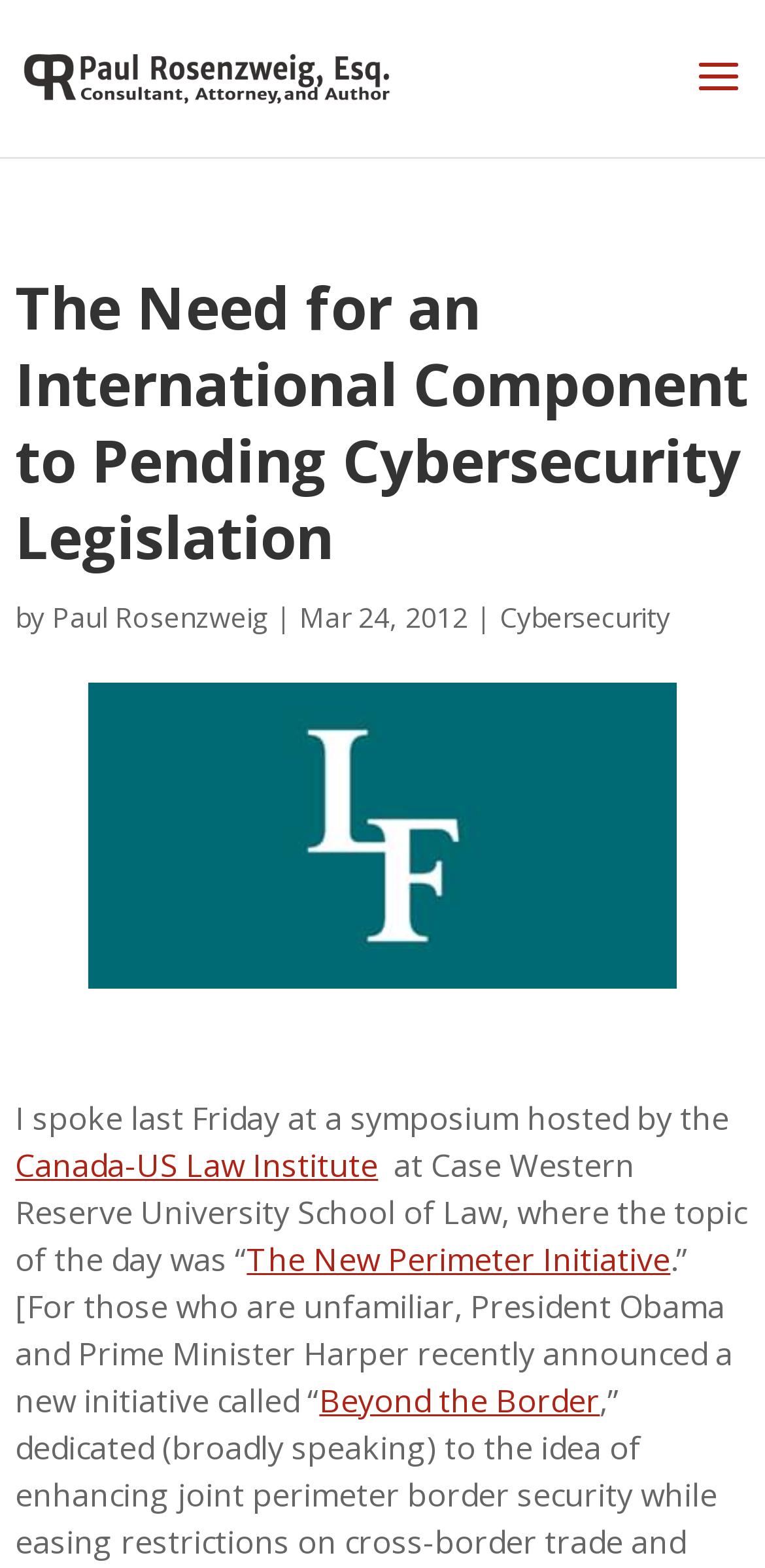Generate a comprehensive caption for the webpage you are viewing.

This webpage appears to be a blog post or article written by Paul Rosenzweig. At the top of the page, there is a heading that displays the title of the post, "The Need for an International Component to Pending Cybersecurity Legislation". Below the title, there is a byline that reads "by Paul Rosenzweig" along with the date "Mar 24, 2012". 

To the left of the byline, there is a small image of Paul Rosenzweig. The main content of the post begins with a sentence that describes the author's recent speaking engagement at a symposium hosted by the Canada-US Law Institute at Case Western Reserve University School of Law. The text continues to explain the topic of the symposium and mentions the "New Perimeter Initiative" and "Beyond the Border" initiatives.

On the right side of the page, there is a section with social media links, including Facebook, Twitter, reddit, and LinkedIn, allowing users to share the post with their friends. Above the social media links, there is a heading that reads "Share This". 

At the very top right corner of the page, there is a small icon with no descriptive text.